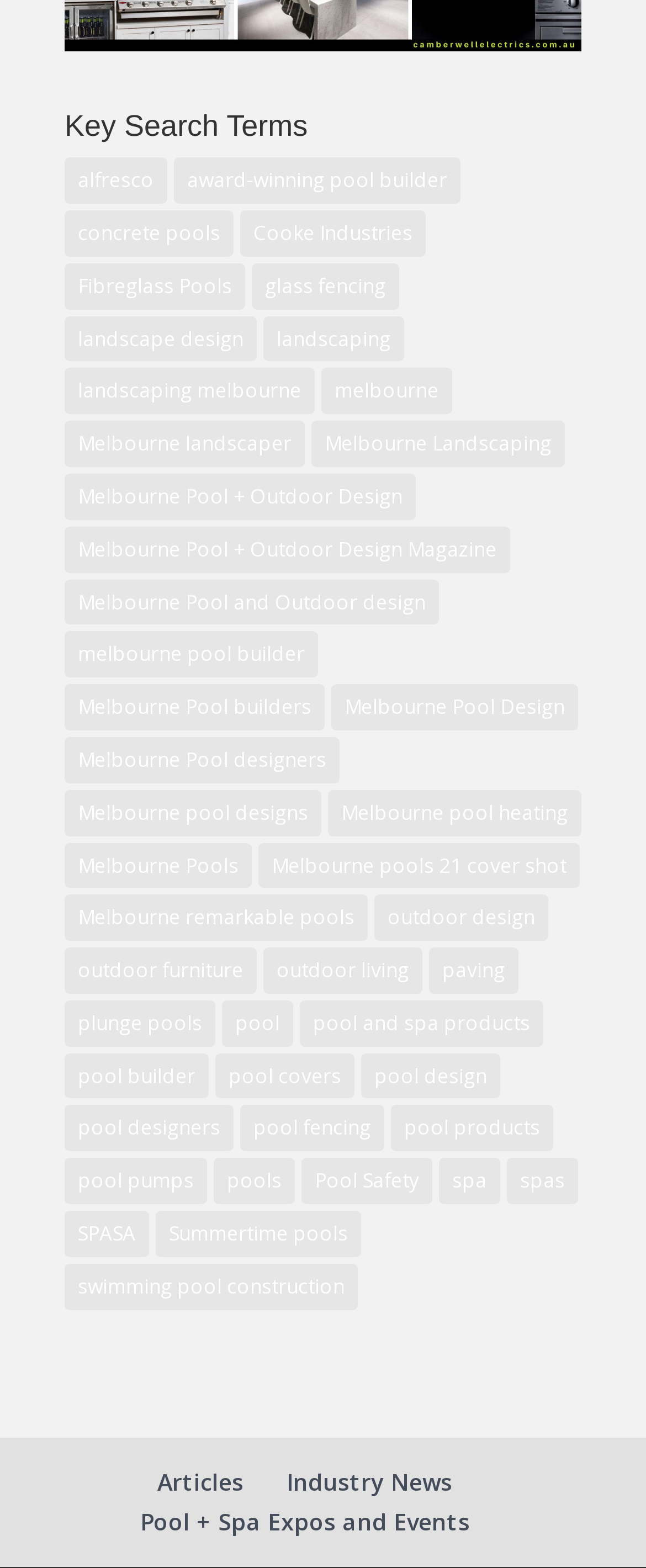Please identify the bounding box coordinates of the element's region that should be clicked to execute the following instruction: "Click on 'alfresco'". The bounding box coordinates must be four float numbers between 0 and 1, i.e., [left, top, right, bottom].

[0.1, 0.101, 0.259, 0.13]